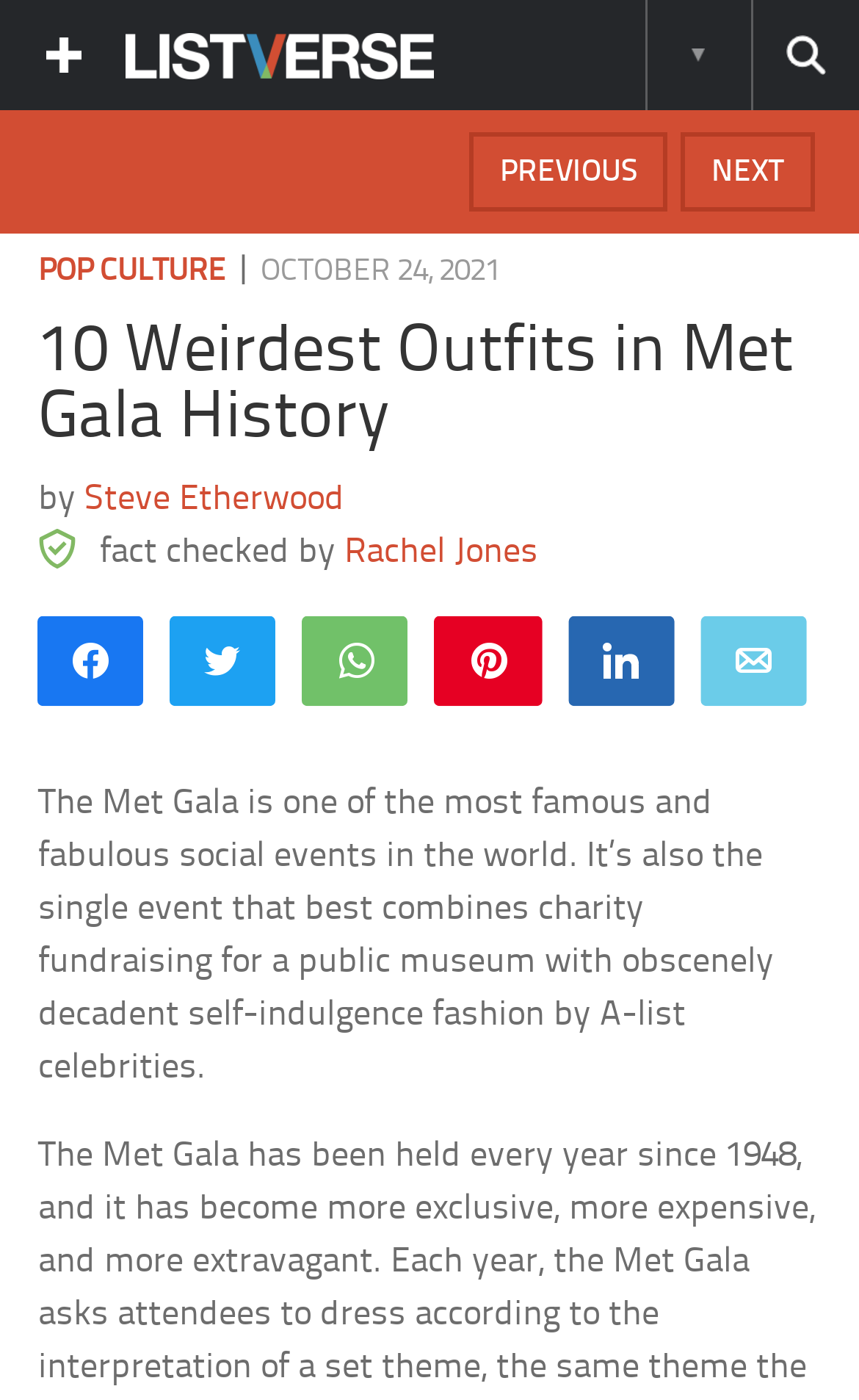Using the webpage screenshot and the element description Share, determine the bounding box coordinates. Specify the coordinates in the format (top-left x, top-left y, bottom-right x, bottom-right y) with values ranging from 0 to 1.

[0.665, 0.442, 0.783, 0.499]